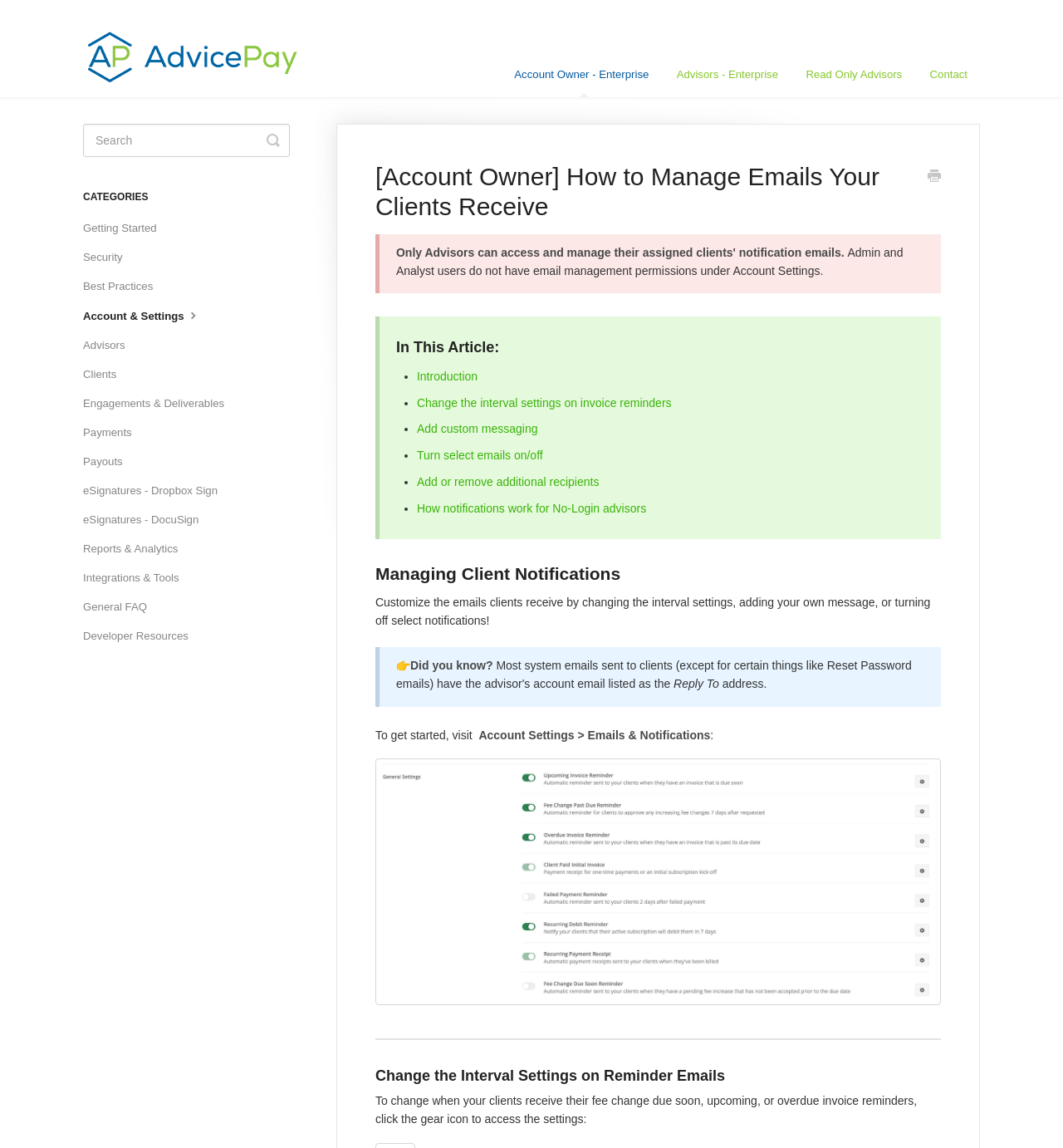Describe every aspect of the webpage in a detailed manner.

This webpage is a help desk article titled "[Account Owner] How to Manage Emails Your Clients Receive - AdvicePay Enterprise Help Desk". At the top, there is a navigation bar with links to "AdvicePay Enterprise Help Desk", "Account Owner - Enterprise", "Advisors - Enterprise", "Read Only Advisors", and "Contact". Below the navigation bar, there is a heading with the title of the article, followed by a link to "Print this Article".

The main content of the article is divided into sections. The first section has a heading "In This Article:" followed by a list of links to different topics, including "Introduction", "Change the interval settings on invoice reminders", "Add custom messaging", "Turn select emails on/off", "Add or remove additional recipients", and "How notifications work for No-Login advisors".

The next section has a heading "Managing Client Notifications" and provides a brief introduction to customizing client notifications. Below this, there is a section with a heading "Change the Interval Settings on Reminder Emails" that explains how to change the timing of invoice reminders.

On the left side of the page, there is a sidebar with a search bar and a list of categories, including "Getting Started", "Security", "Best Practices", "Account & Settings", "Advisors", "Clients", "Engagements & Deliverables", "Payments", "Payouts", "eSignatures - Dropbox Sign", "eSignatures - DocuSign", "Reports & Analytics", "Integrations & Tools", "General FAQ", and "Developer Resources". Each category has a link to a related page.

There are also several images on the page, including the AdvicePay Enterprise Help Desk logo at the top and an image at the bottom of the page. Additionally, there is a separator line that divides the page into sections.